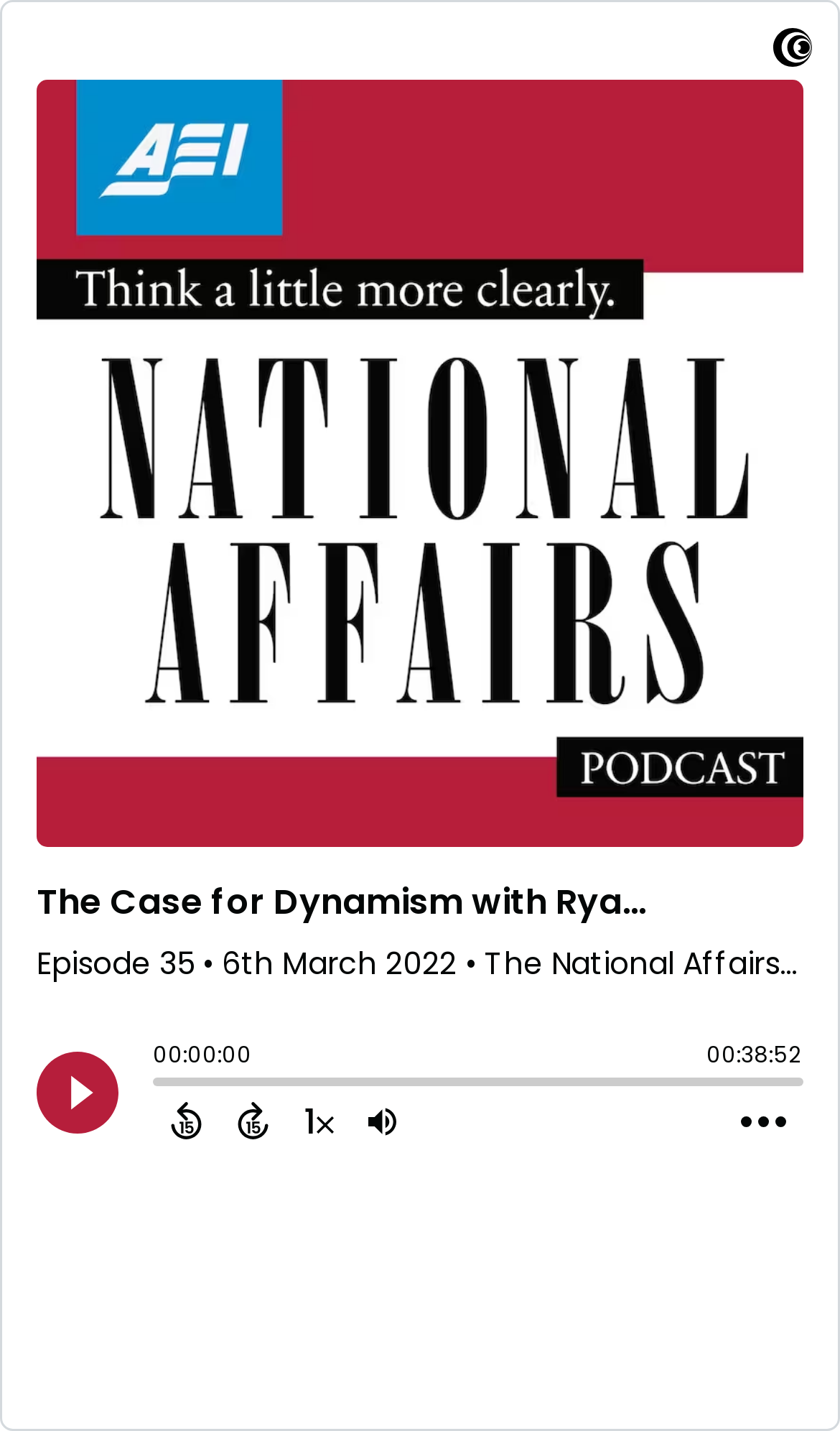Provide a brief response using a word or short phrase to this question:
How much can the audio speed be increased?

1.5 times